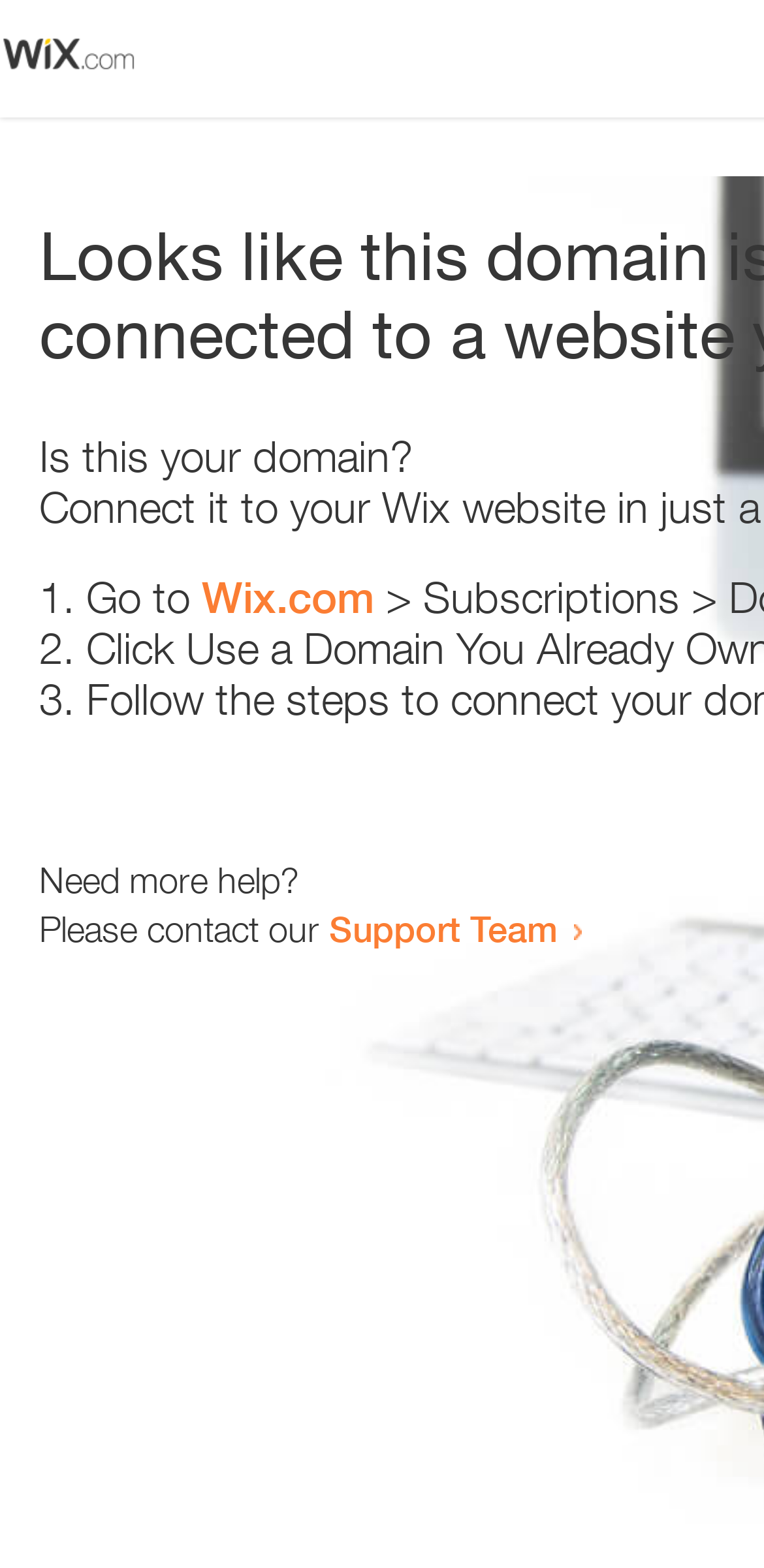Extract the primary headline from the webpage and present its text.

Looks like this domain isn't
connected to a website yet